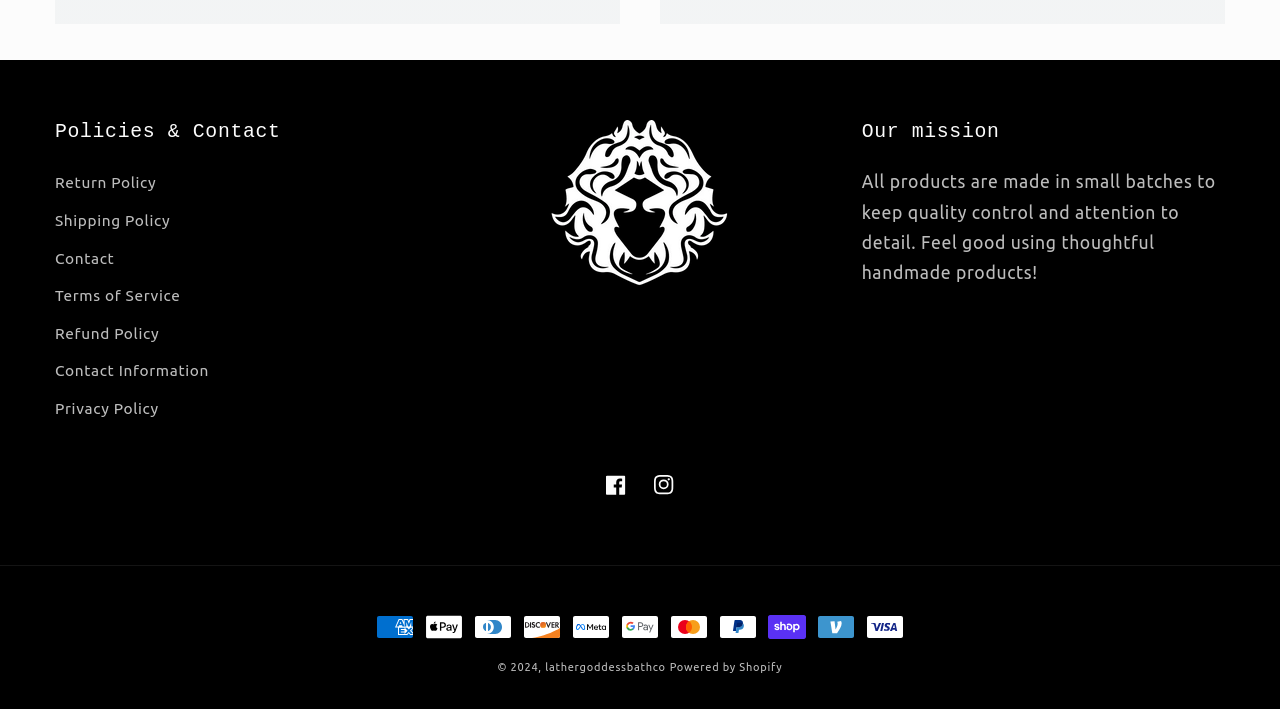Give the bounding box coordinates for this UI element: "Instagram". The coordinates should be four float numbers between 0 and 1, arranged as [left, top, right, bottom].

[0.5, 0.65, 0.538, 0.719]